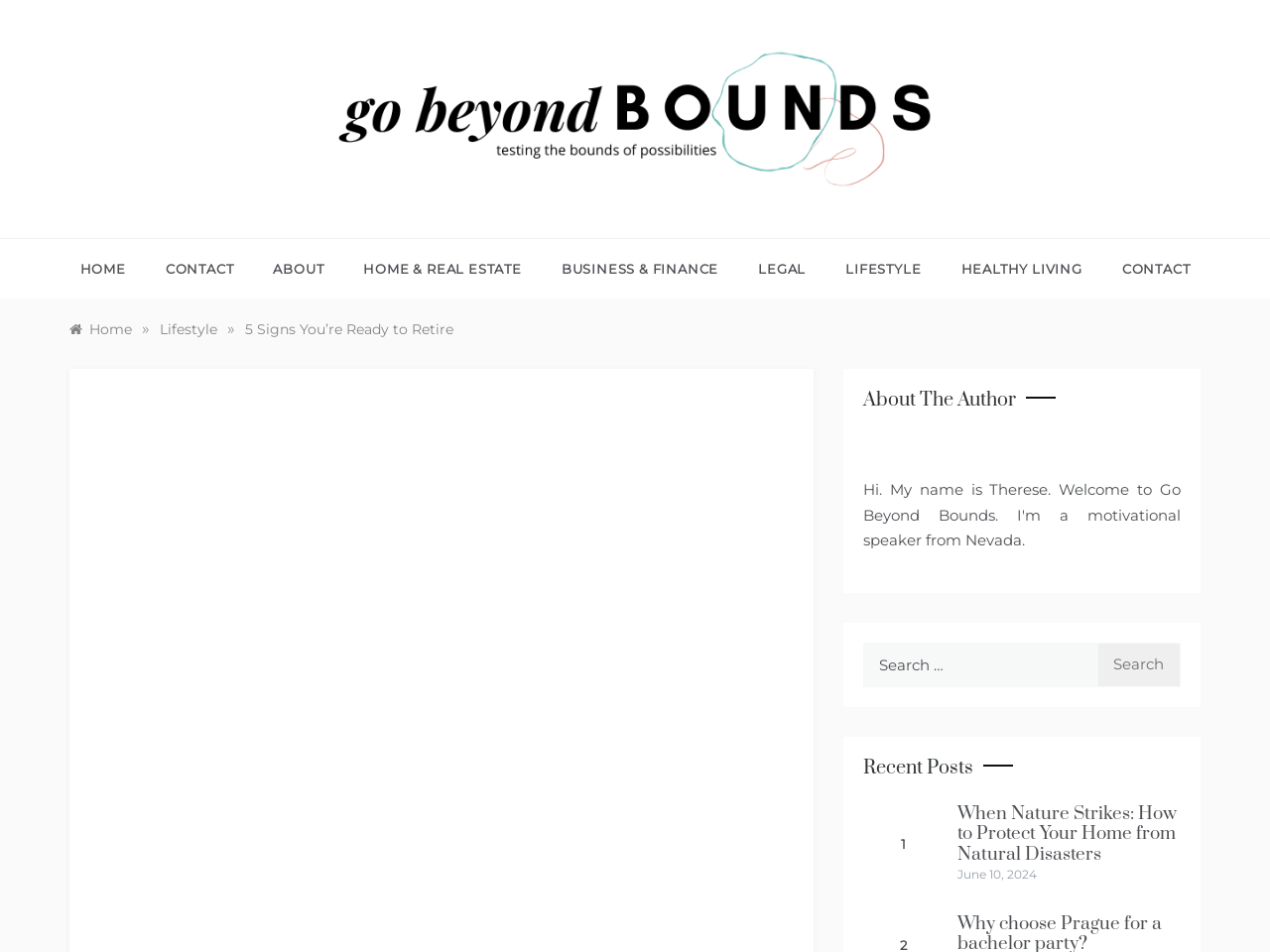Find the bounding box coordinates for the element that must be clicked to complete the instruction: "View the 'When Nature Strikes: How to Protect Your Home from Natural Disasters' post". The coordinates should be four float numbers between 0 and 1, indicated as [left, top, right, bottom].

[0.68, 0.845, 0.742, 0.928]